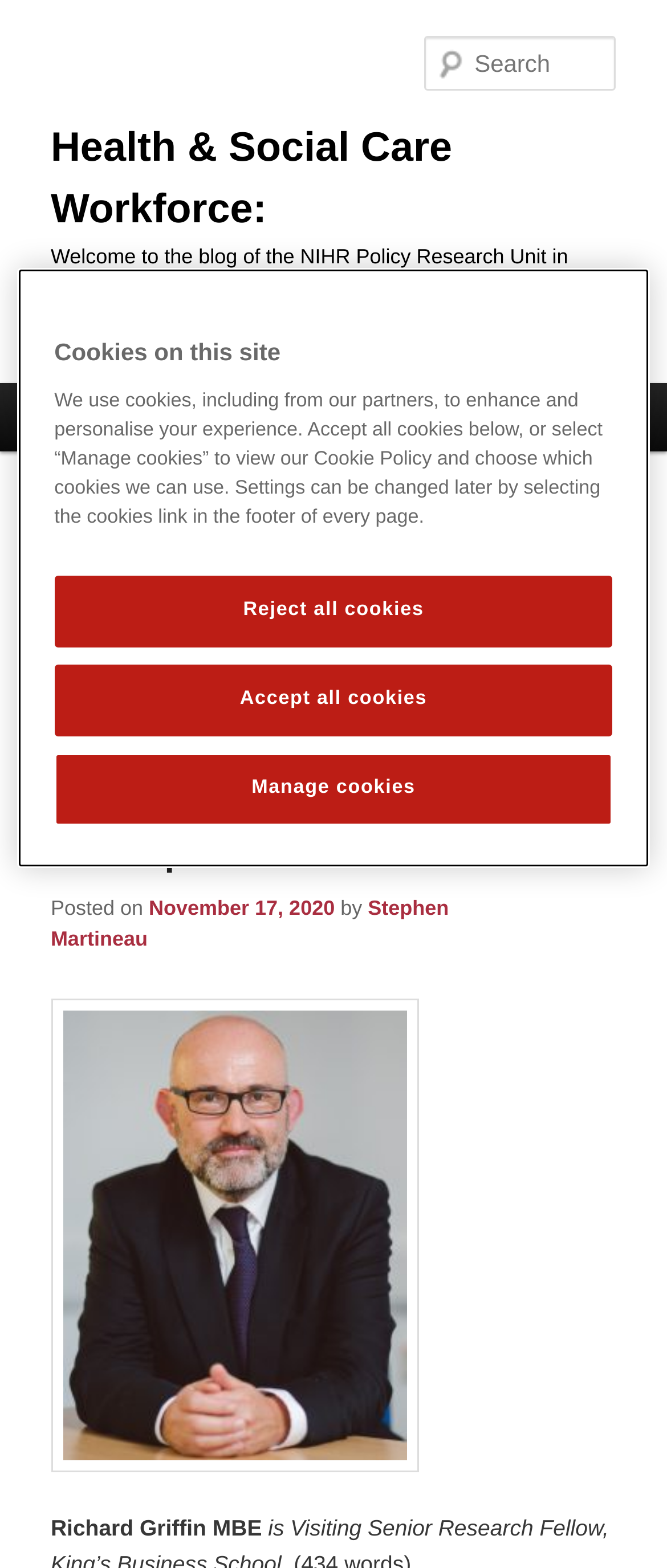Locate the bounding box coordinates of the clickable region necessary to complete the following instruction: "Go to the about page". Provide the coordinates in the format of four float numbers between 0 and 1, i.e., [left, top, right, bottom].

[0.051, 0.244, 0.206, 0.288]